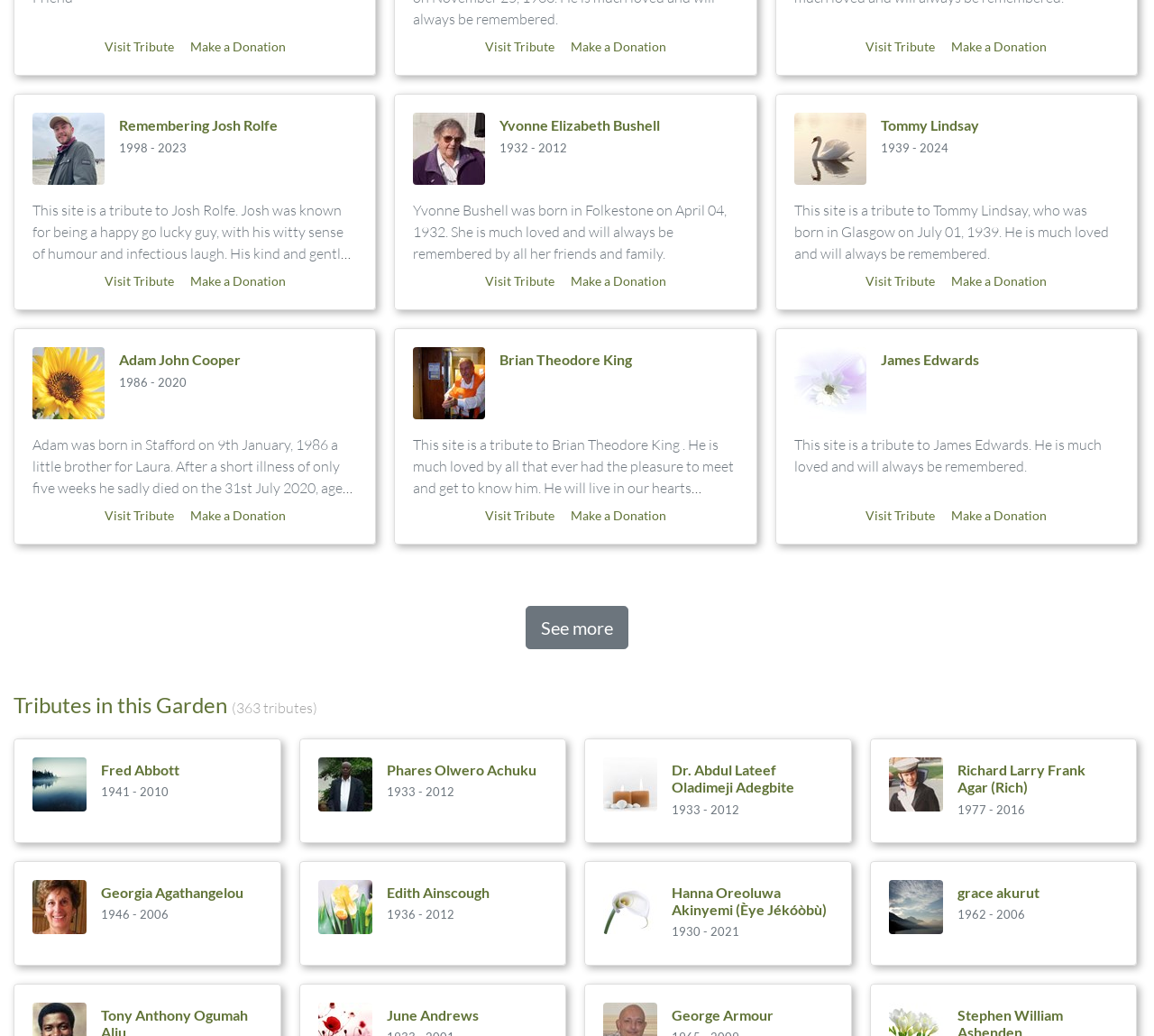Identify the bounding box coordinates of the clickable region to carry out the given instruction: "Read about Yvonne Elizabeth Bushell".

[0.433, 0.109, 0.572, 0.129]